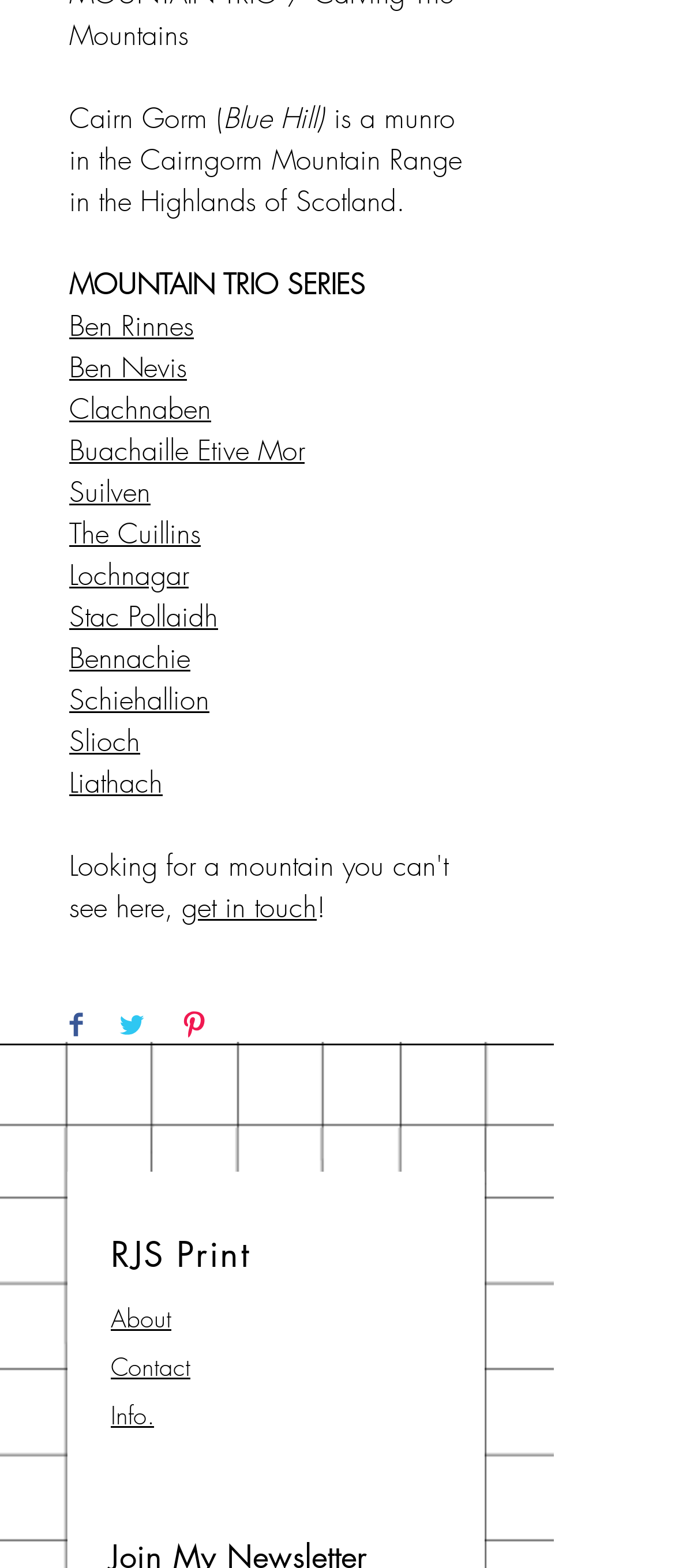Answer this question in one word or a short phrase: What is the last link in the MOUNTAIN TRIO SERIES section?

Liathach